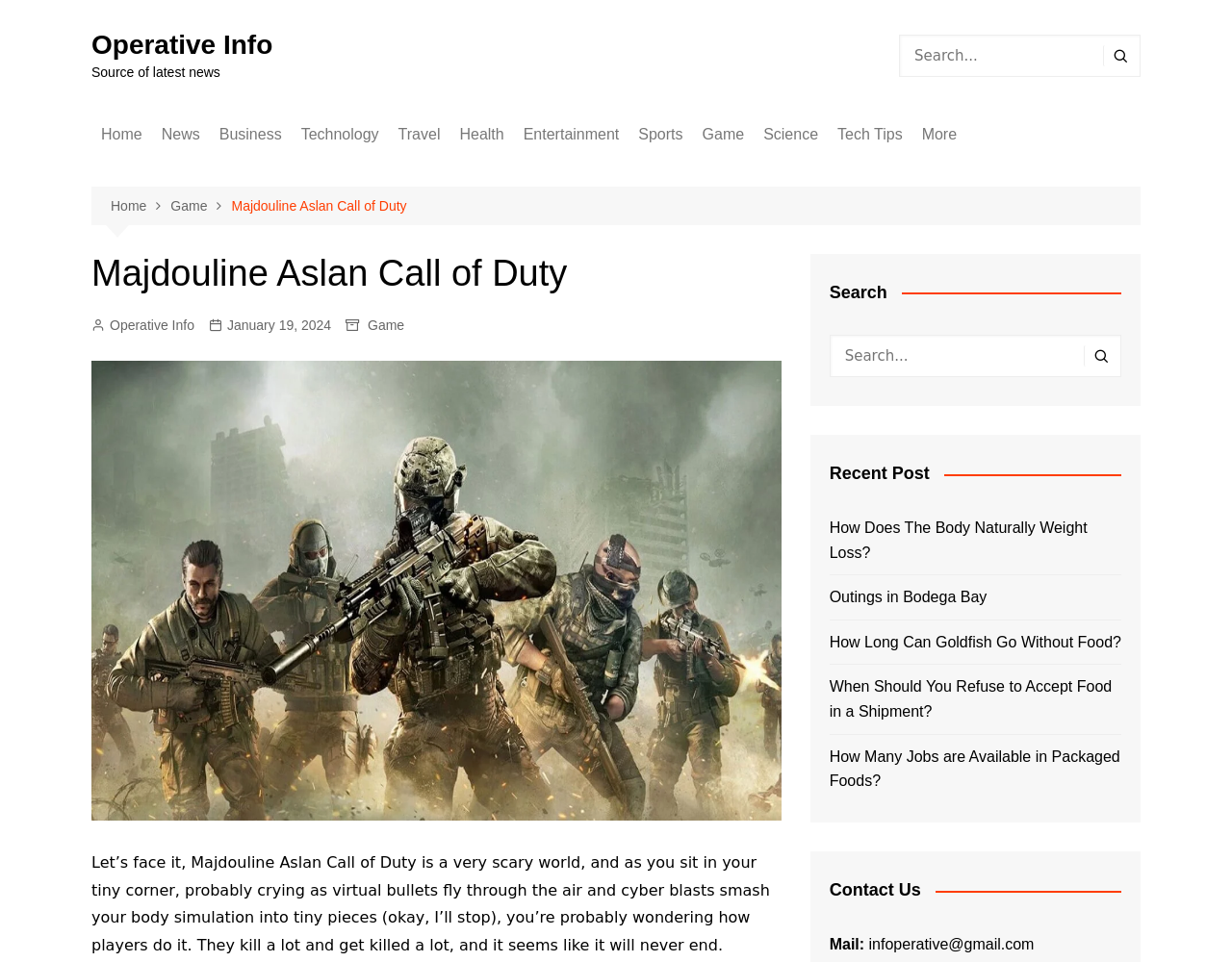What is the name of the game mentioned on this webpage?
Based on the image, give a concise answer in the form of a single word or short phrase.

Majdouline Aslan Call of Duty